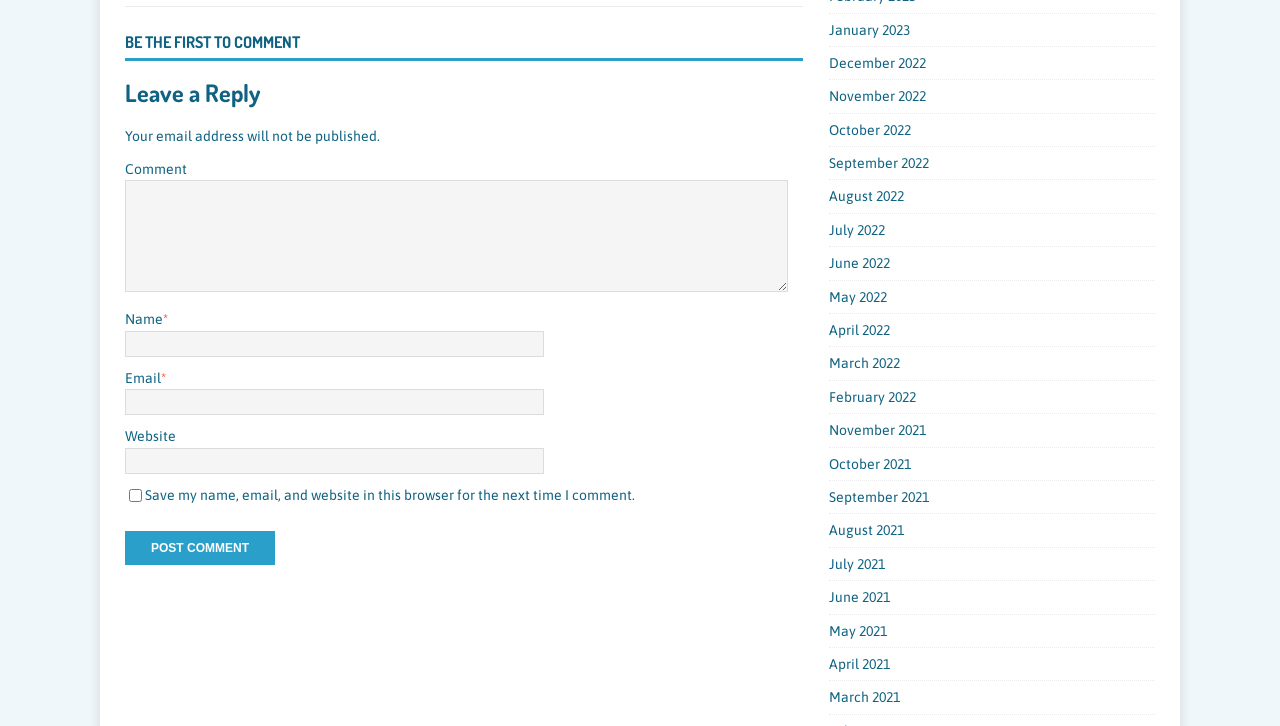Bounding box coordinates are to be given in the format (top-left x, top-left y, bottom-right x, bottom-right y). All values must be floating point numbers between 0 and 1. Provide the bounding box coordinate for the UI element described as: May 2022

[0.647, 0.387, 0.902, 0.431]